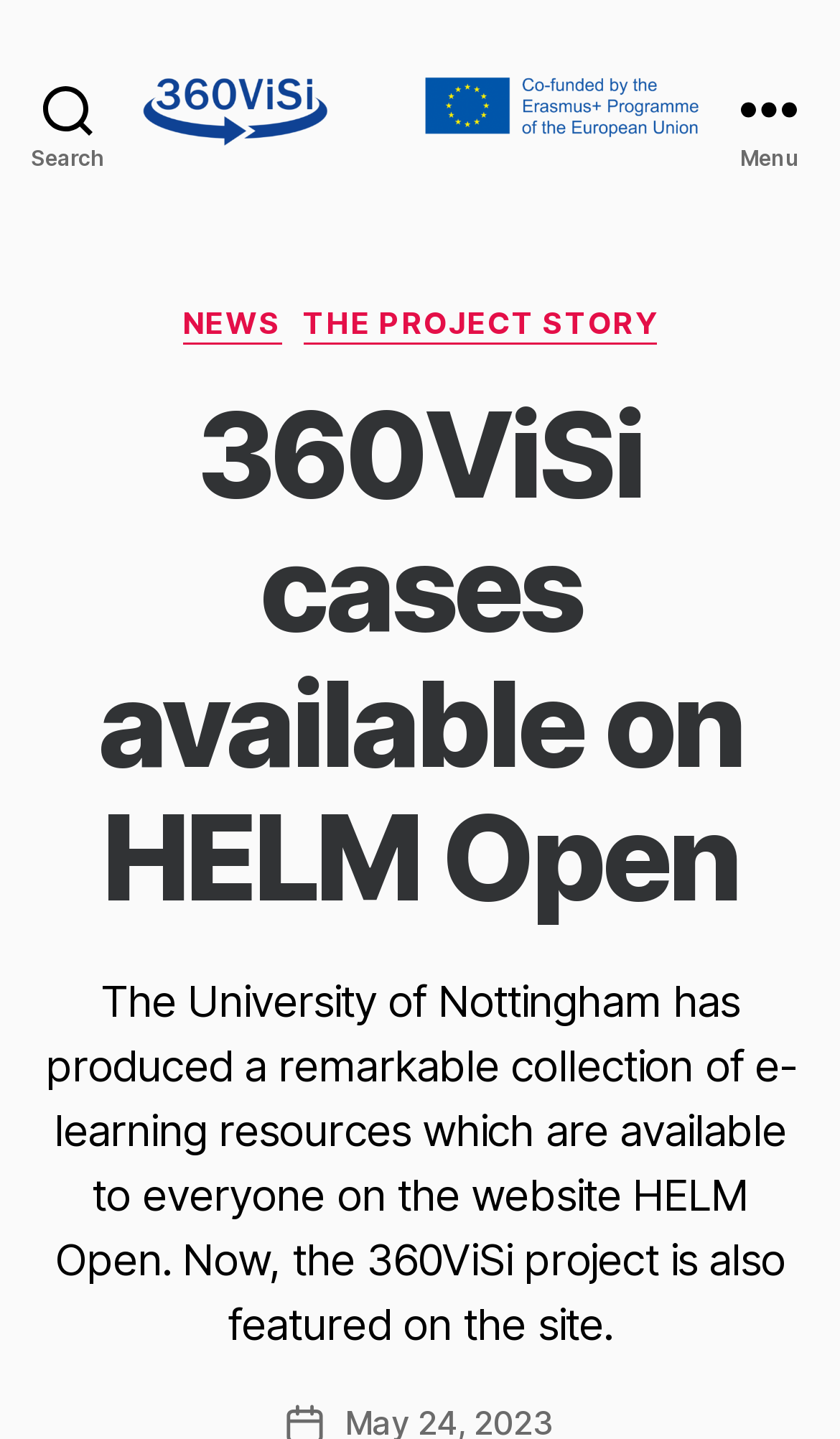Identify and extract the heading text of the webpage.

360ViSi cases available on HELM Open